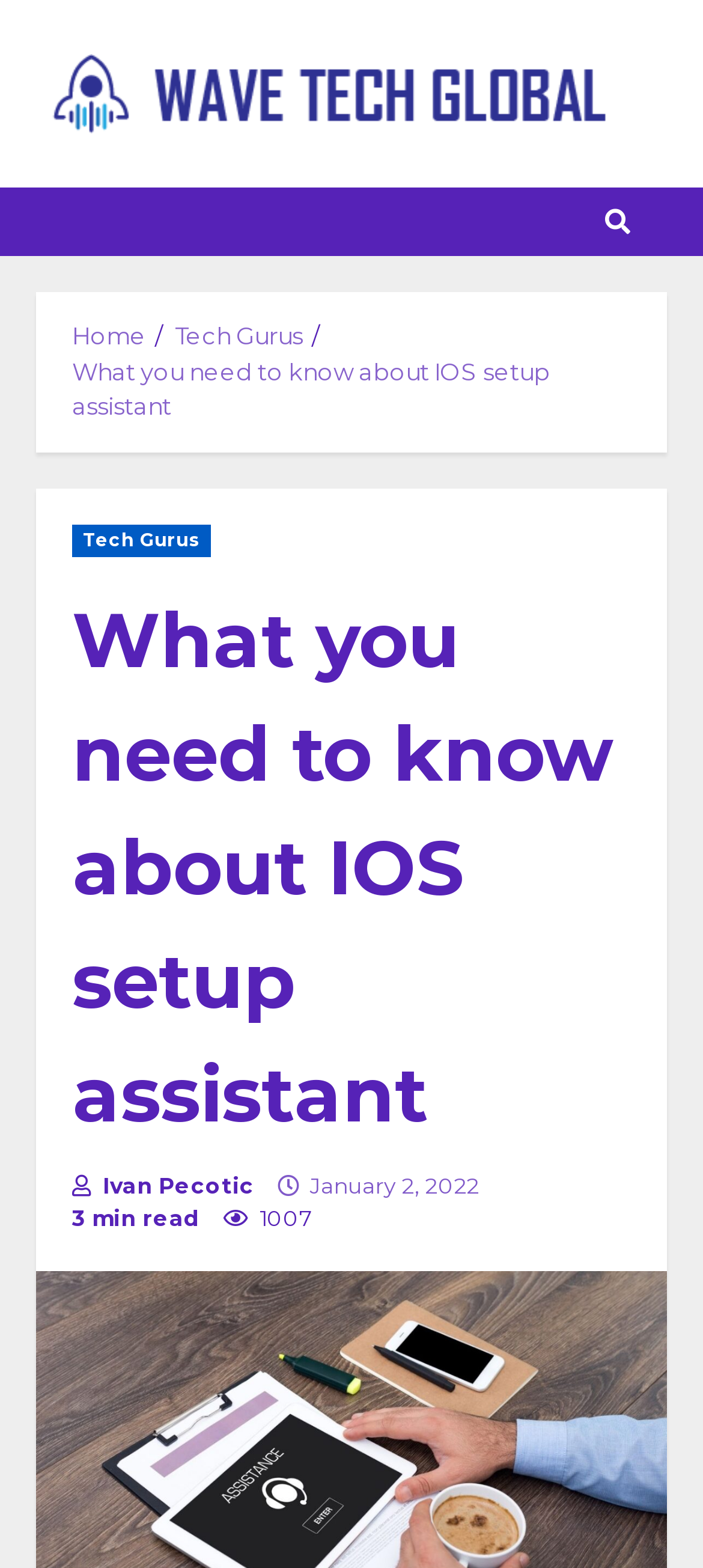Reply to the question with a single word or phrase:
What is the topic of the current article?

IOS setup assistant